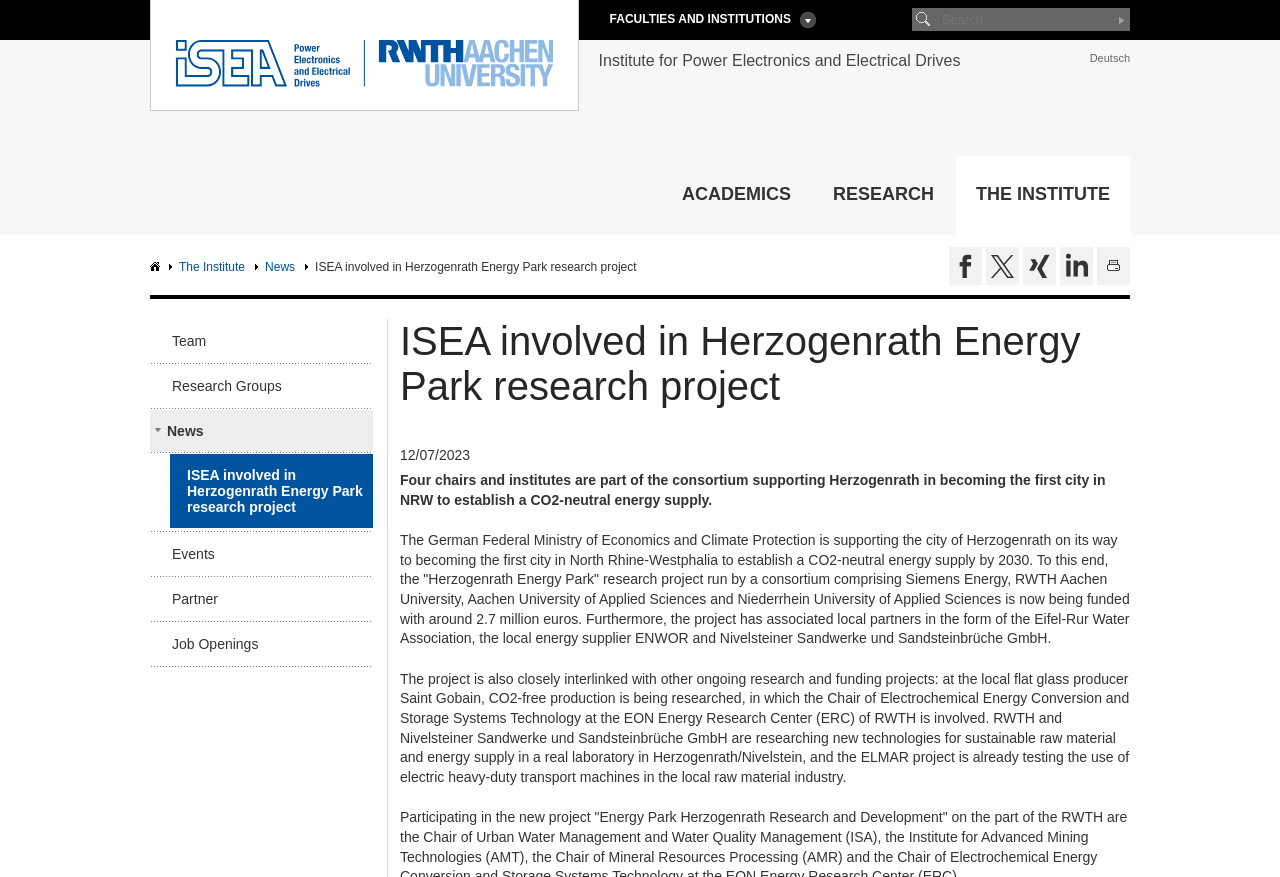Extract the bounding box for the UI element that matches this description: "Deutsch".

[0.851, 0.059, 0.883, 0.073]